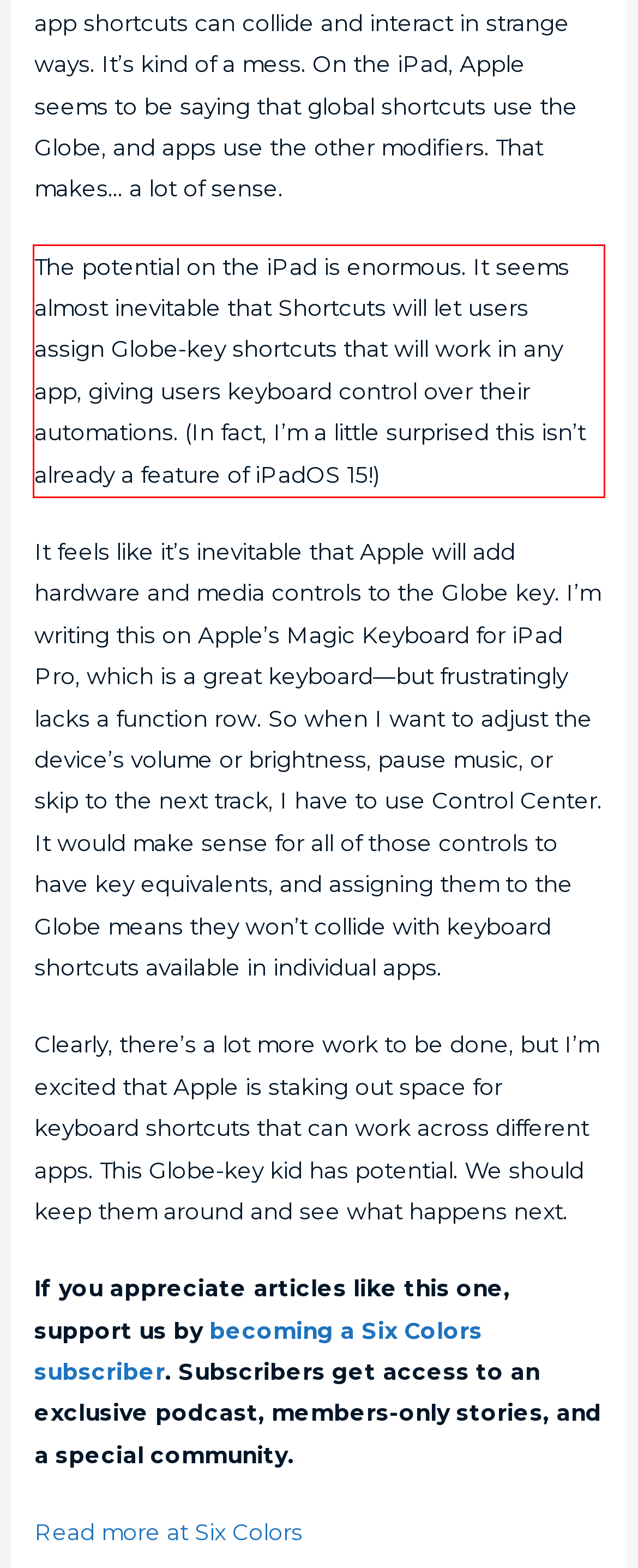Locate the red bounding box in the provided webpage screenshot and use OCR to determine the text content inside it.

The potential on the iPad is enormous. It seems almost inevitable that Shortcuts will let users assign Globe-key shortcuts that will work in any app, giving users keyboard control over their automations. (In fact, I’m a little surprised this isn’t already a feature of iPadOS 15!)